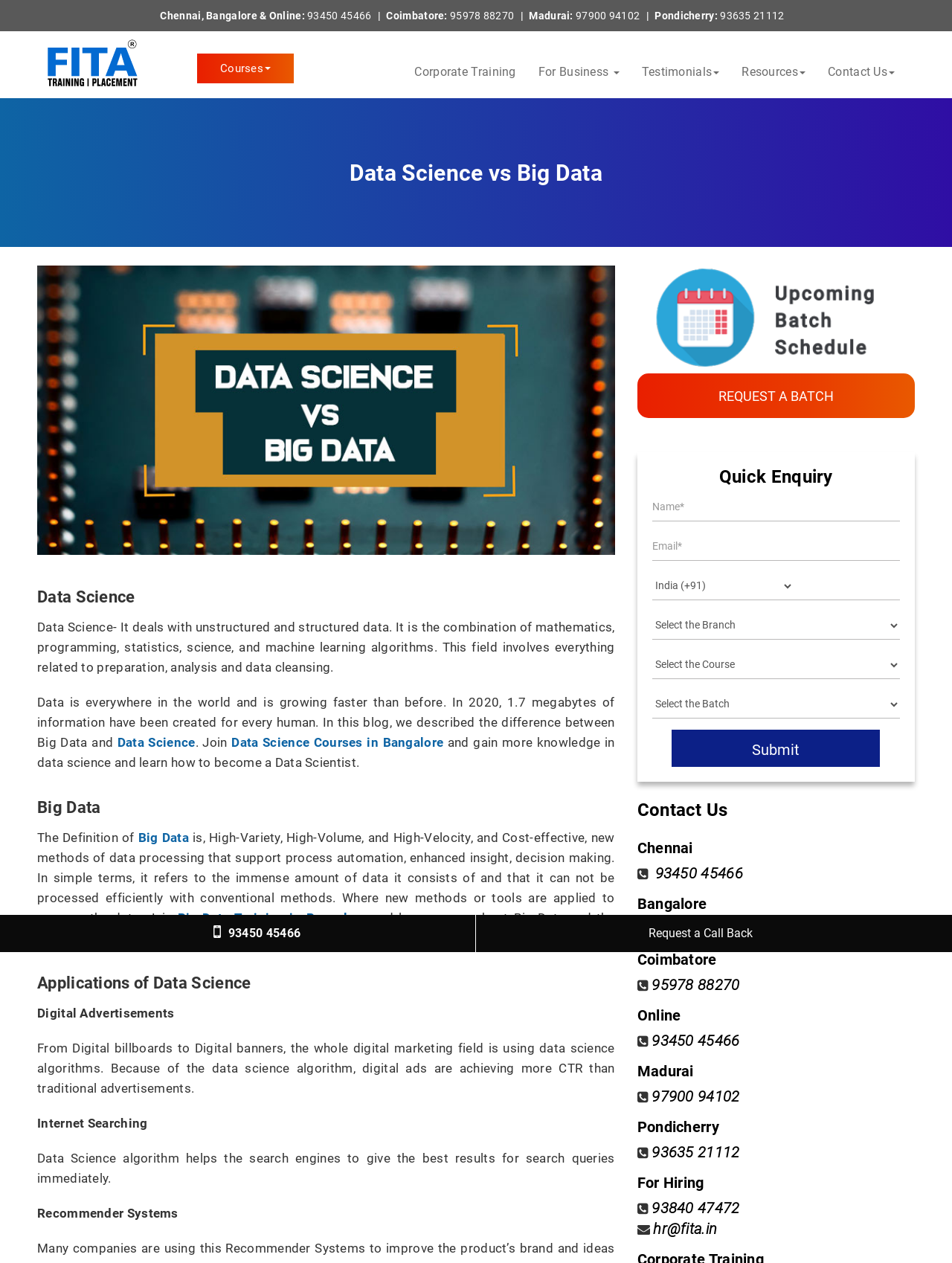Identify the bounding box for the UI element described as: "Data Science Courses in Bangalore". Ensure the coordinates are four float numbers between 0 and 1, formatted as [left, top, right, bottom].

[0.243, 0.582, 0.466, 0.593]